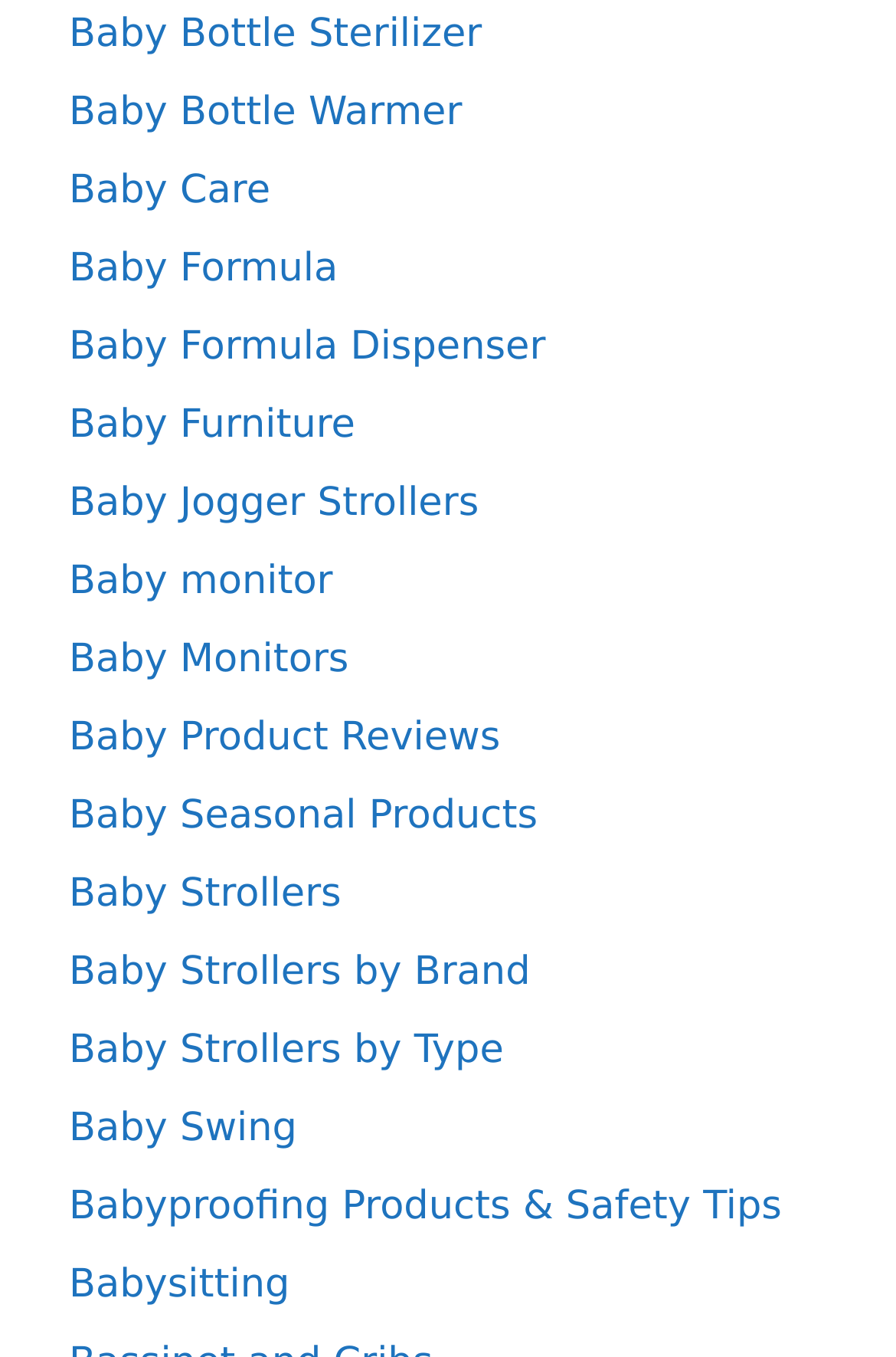Given the element description: "Baby monitor", predict the bounding box coordinates of this UI element. The coordinates must be four float numbers between 0 and 1, given as [left, top, right, bottom].

[0.077, 0.411, 0.371, 0.445]